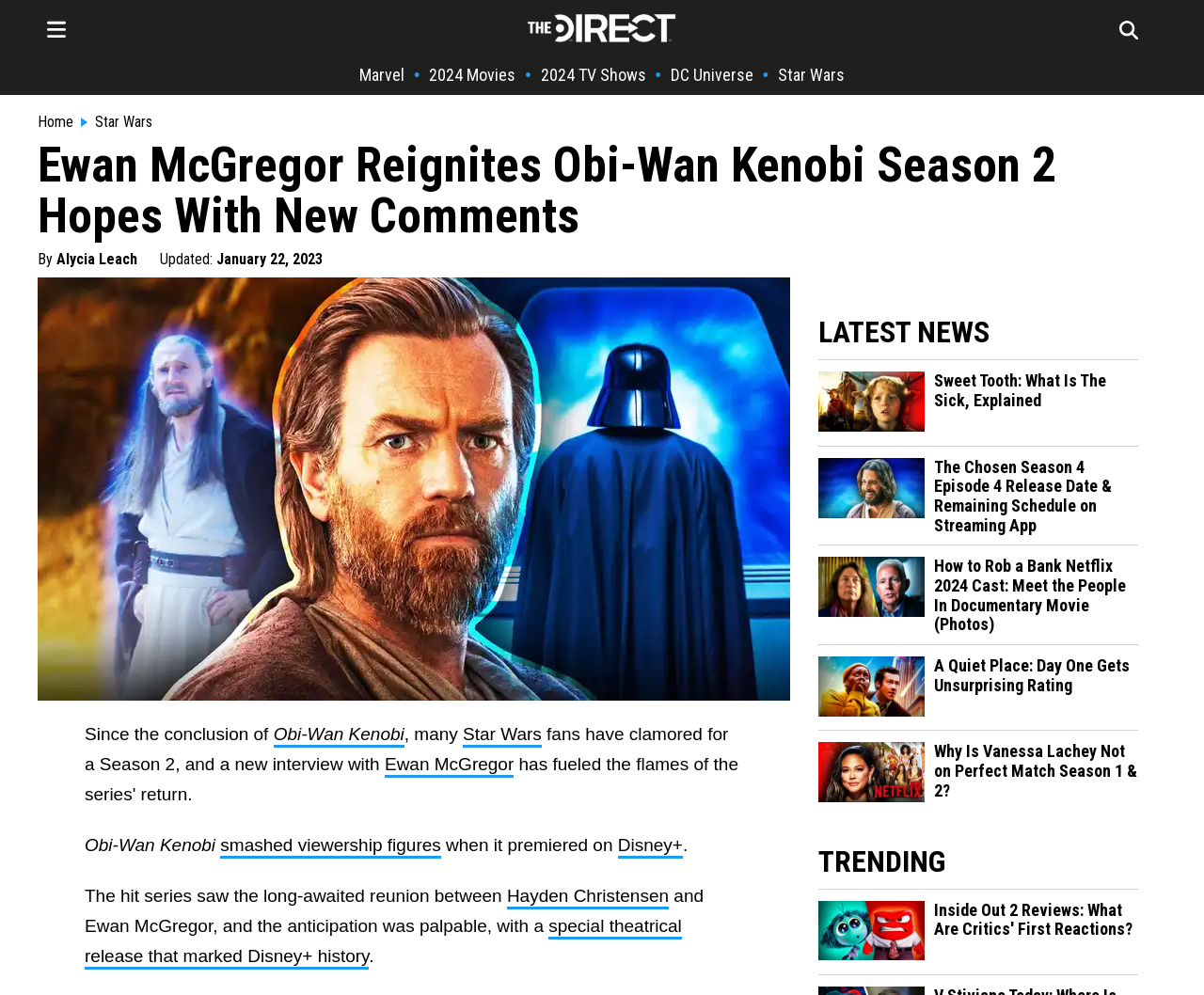Determine the bounding box coordinates of the area to click in order to meet this instruction: "Go to the Automobile page".

None